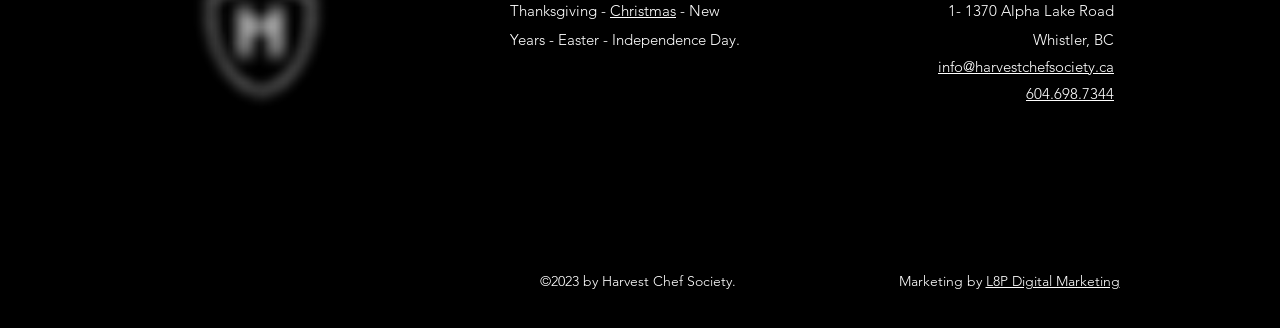What is the address of Harvest Chef Society?
Please use the visual content to give a single word or phrase answer.

1- 1370 Alpha Lake Road, Whistler, BC